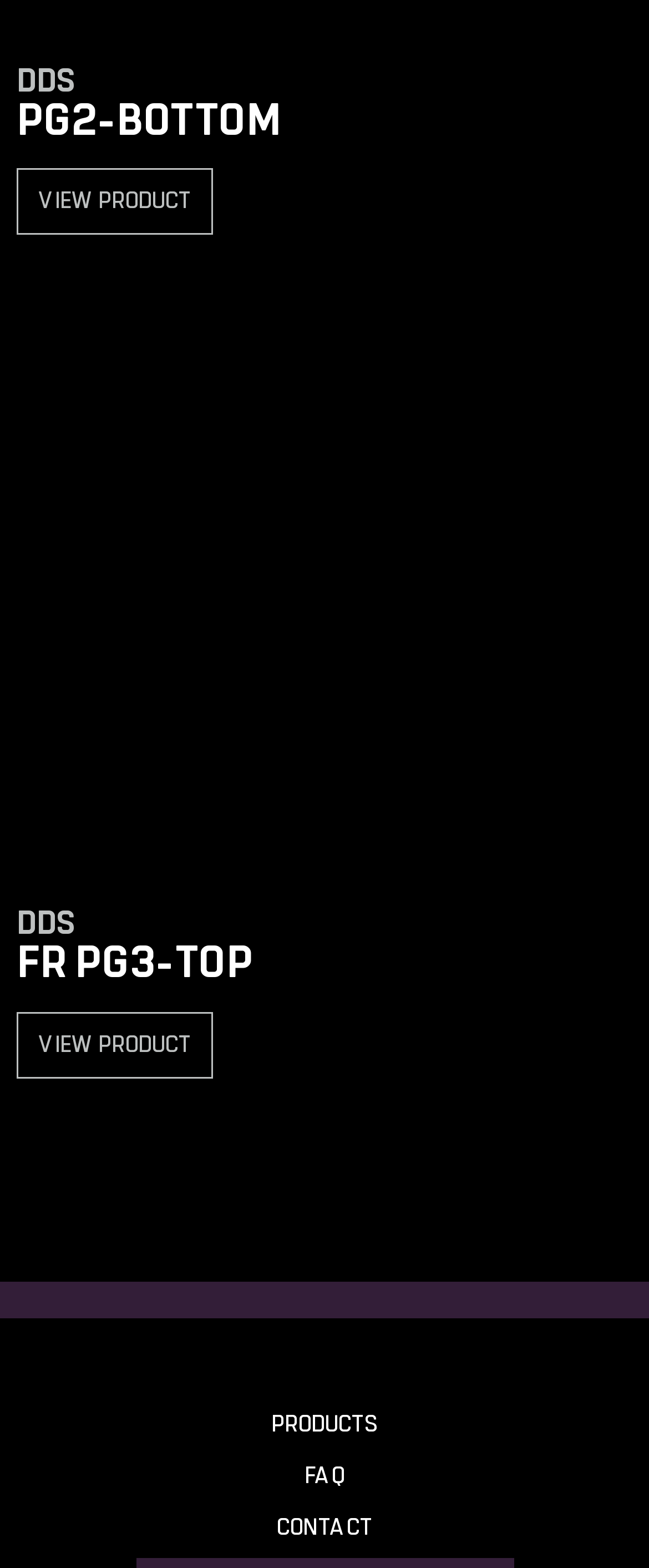What is the text on the top-left heading?
Please provide a single word or phrase answer based on the image.

DDS